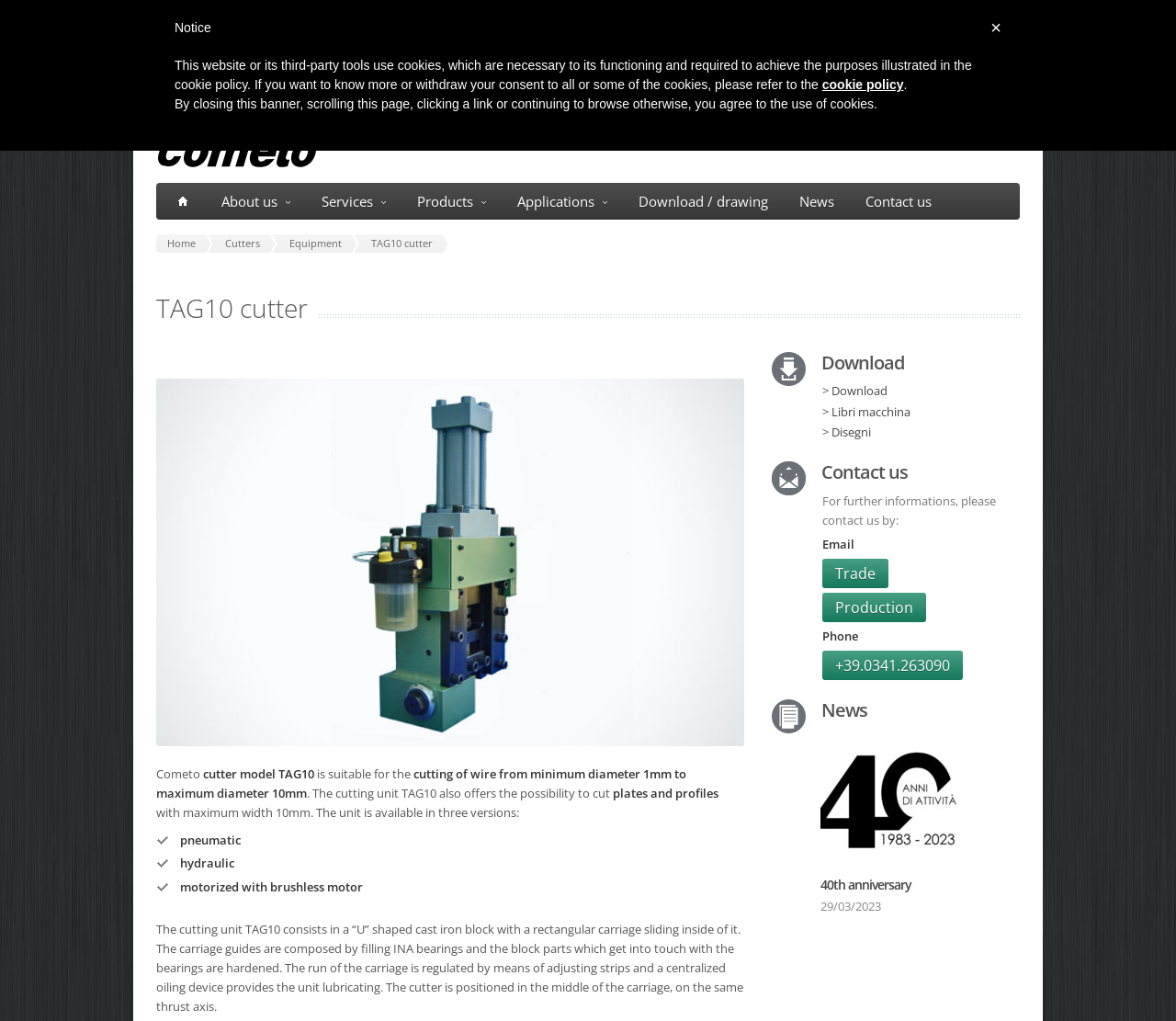Respond with a single word or phrase to the following question: What is the phone number for contact?

+39.0341.263090